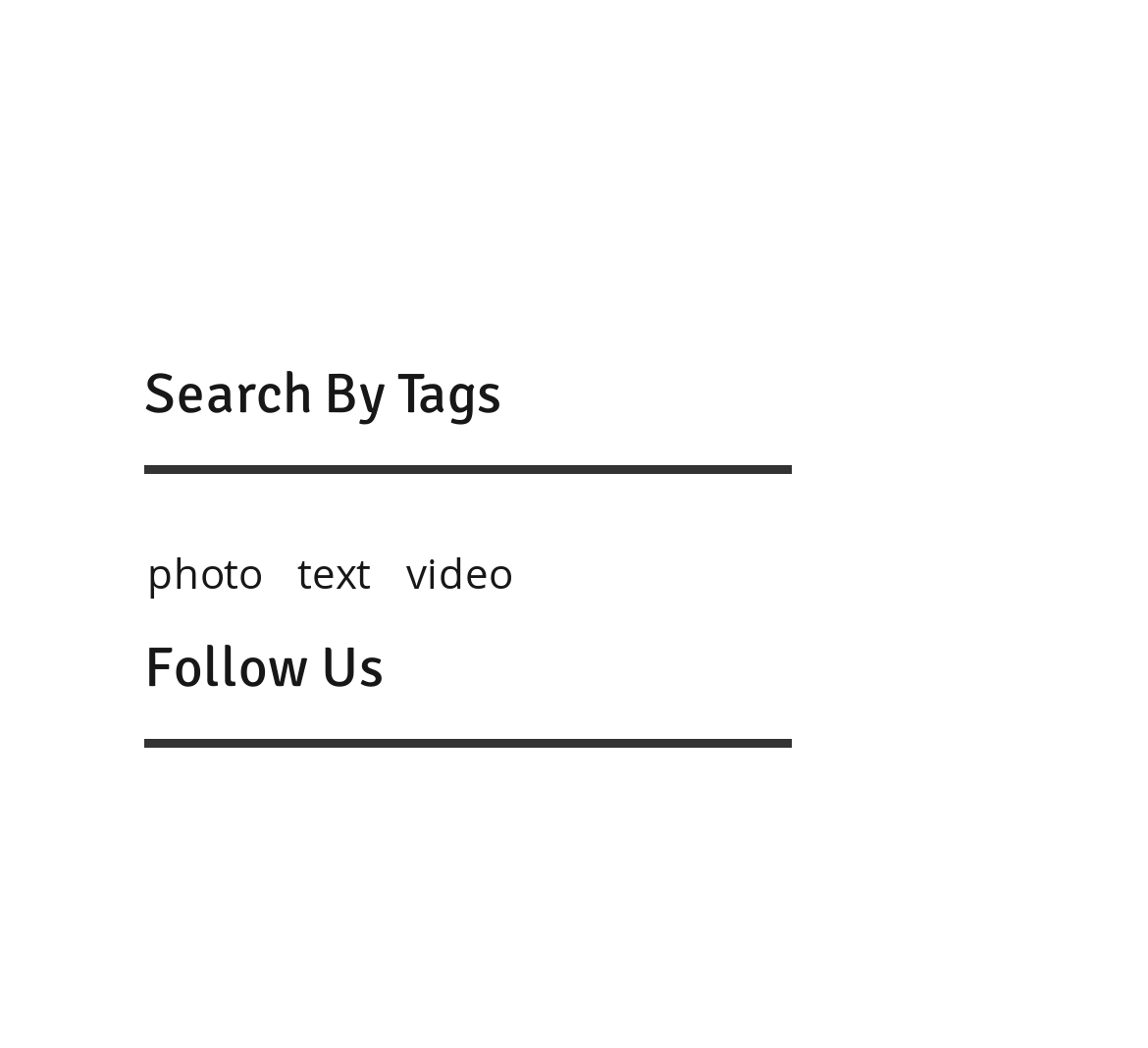Please identify the bounding box coordinates of the region to click in order to complete the given instruction: "View Twitter". The coordinates should be four float numbers between 0 and 1, i.e., [left, top, right, bottom].

[0.256, 0.747, 0.346, 0.845]